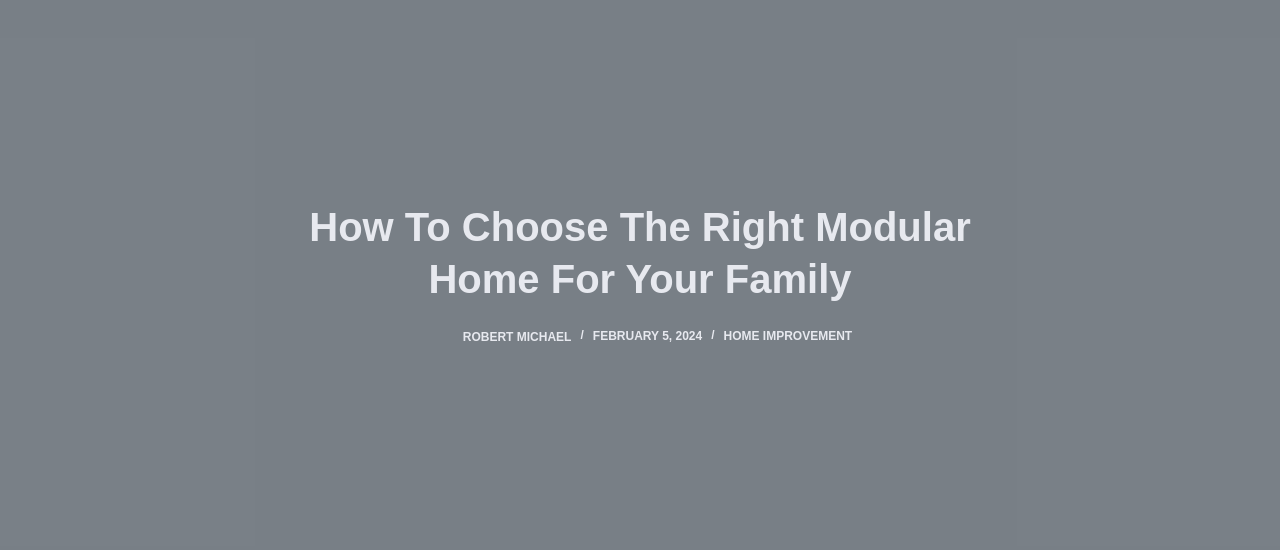Provide a brief response using a word or short phrase to this question:
Who is the author of the article?

Robert Michael